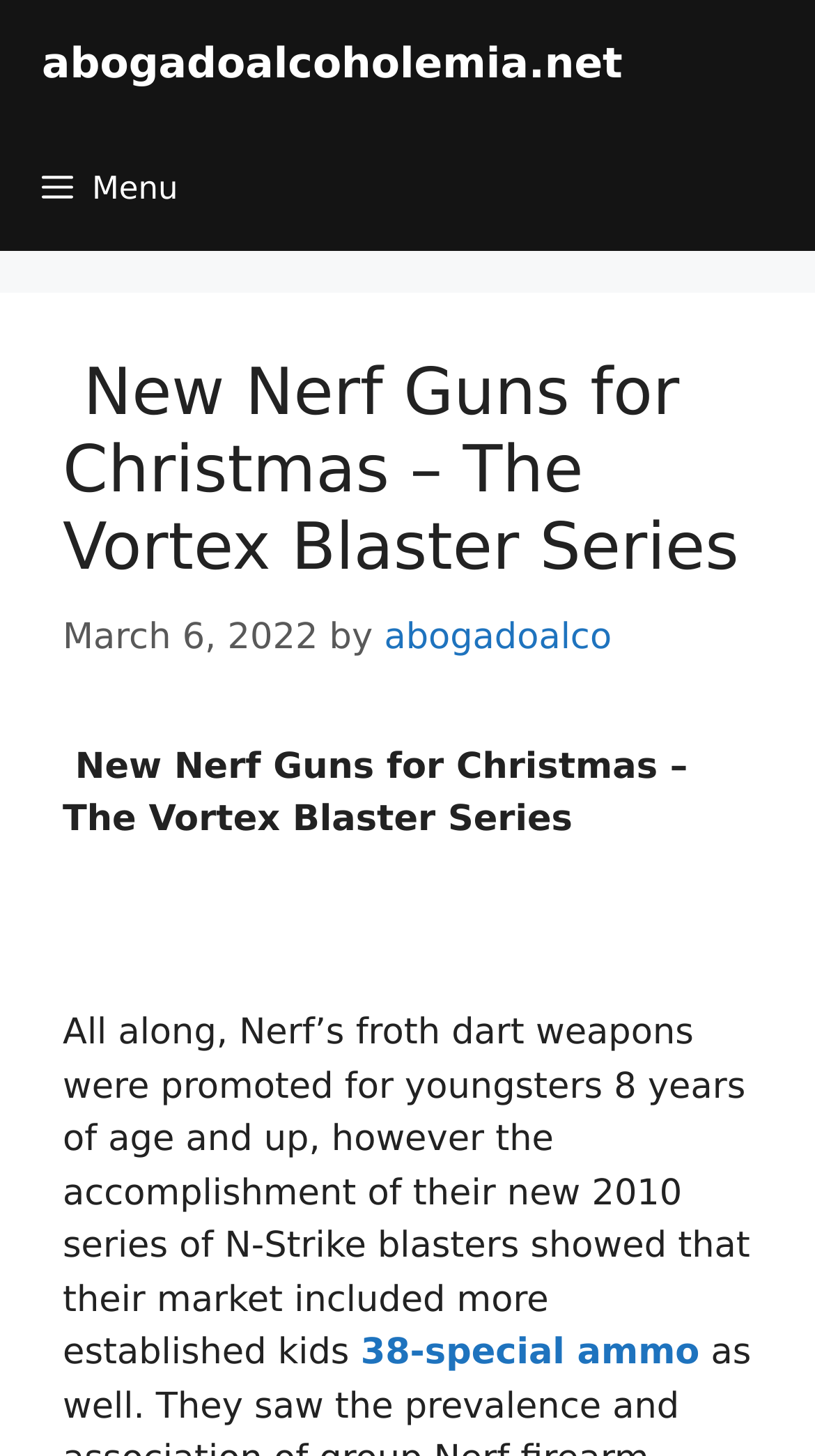Can you identify and provide the main heading of the webpage?

 New Nerf Guns for Christmas – The Vortex Blaster Series